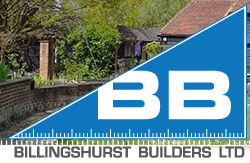What is the full company name?
From the screenshot, supply a one-word or short-phrase answer.

BILLINGSHURST BUILDERS LTD